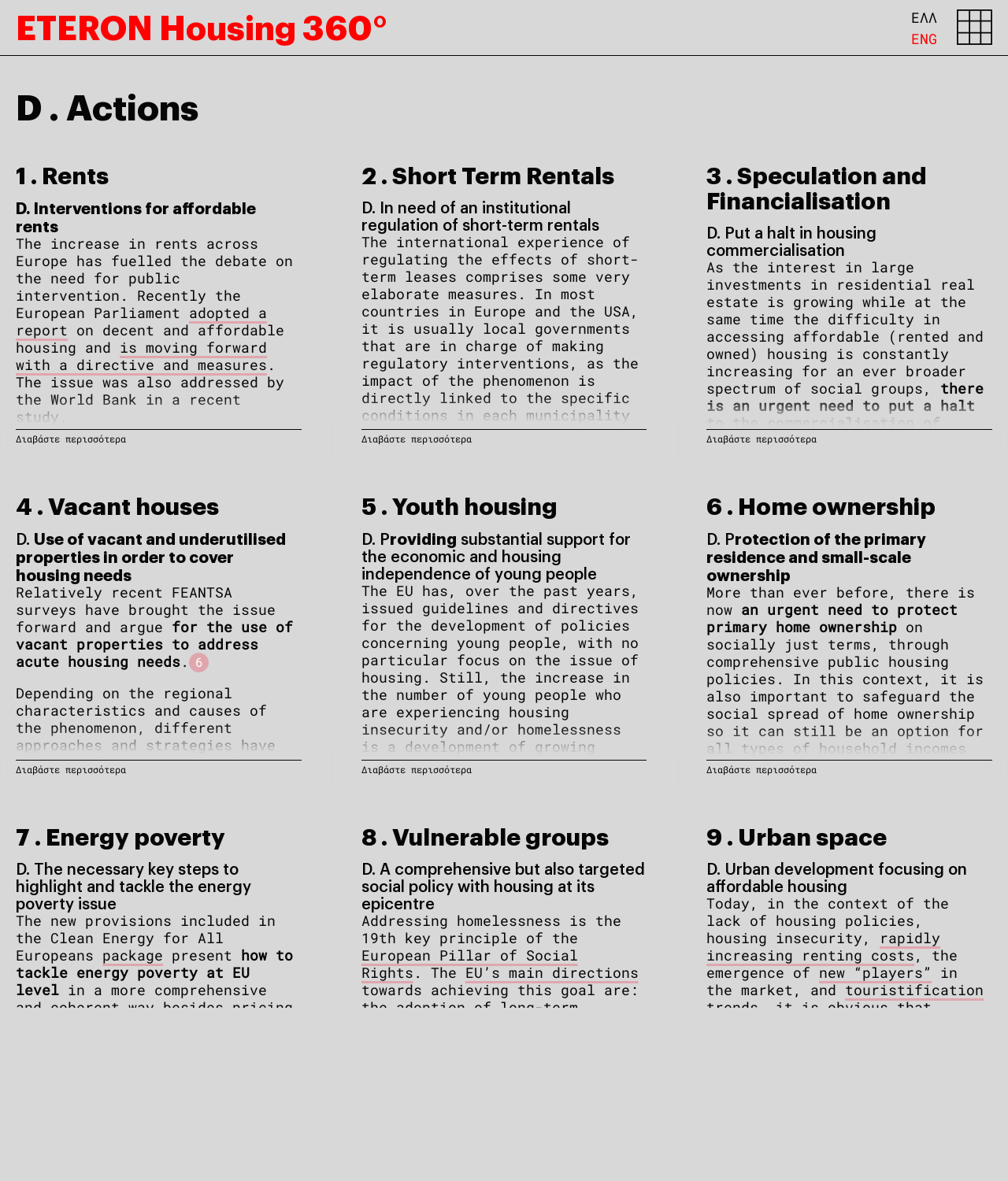Please answer the following question using a single word or phrase: What is the main topic of the webpage?

Housing